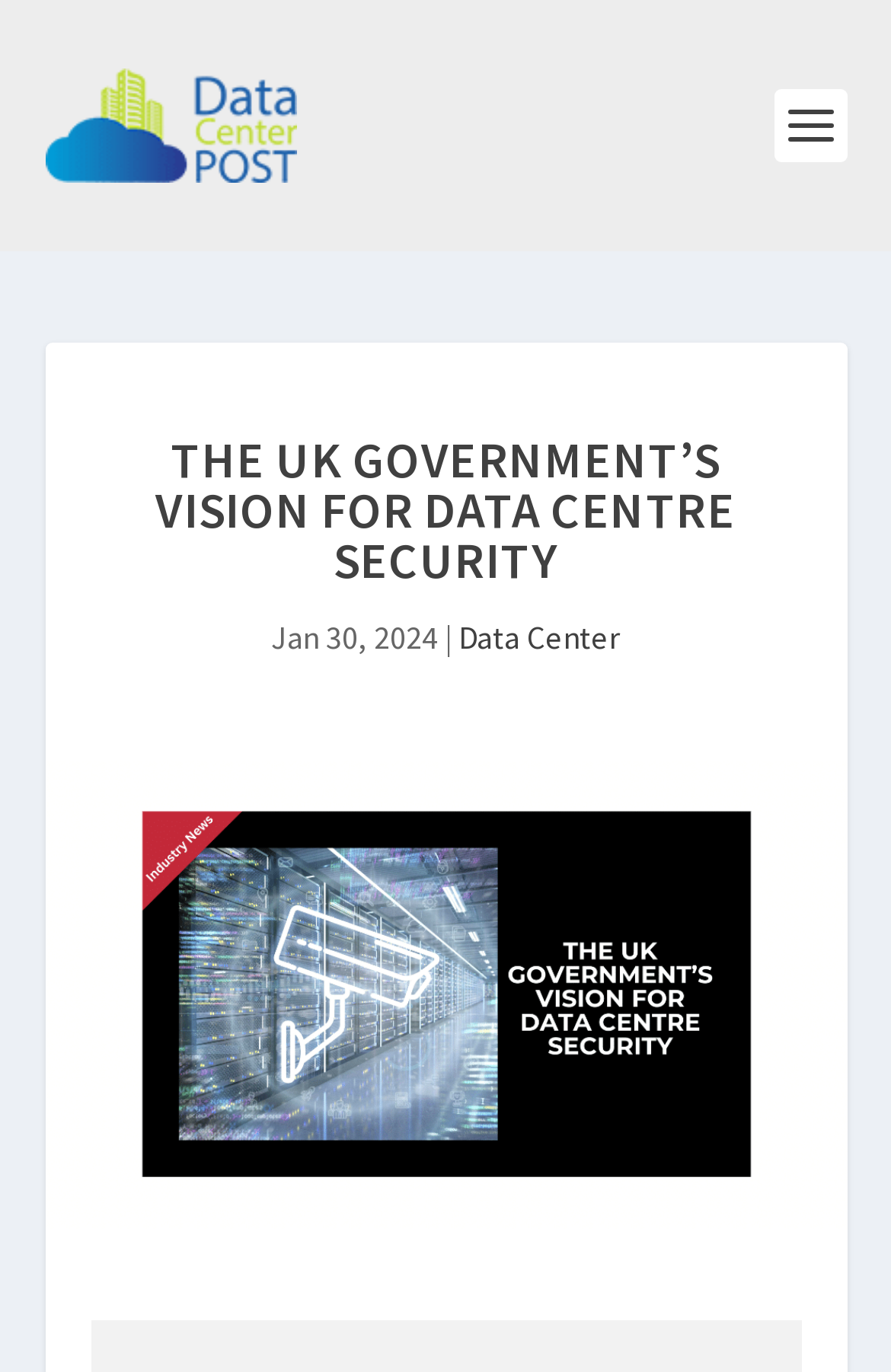Use a single word or phrase to answer the question:
What is the category of the article?

Data Center